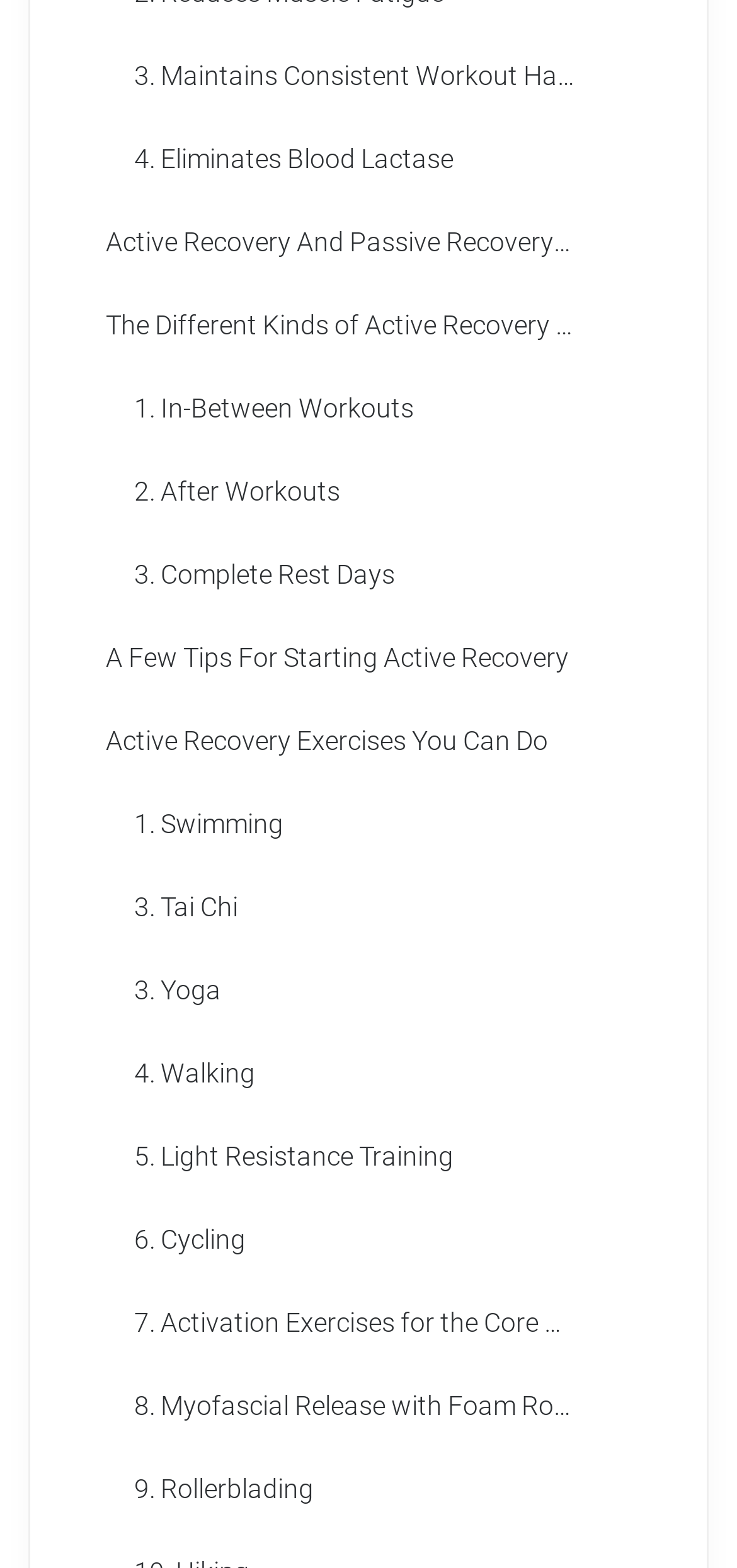What is the topic of the webpage?
Using the picture, provide a one-word or short phrase answer.

Active Recovery